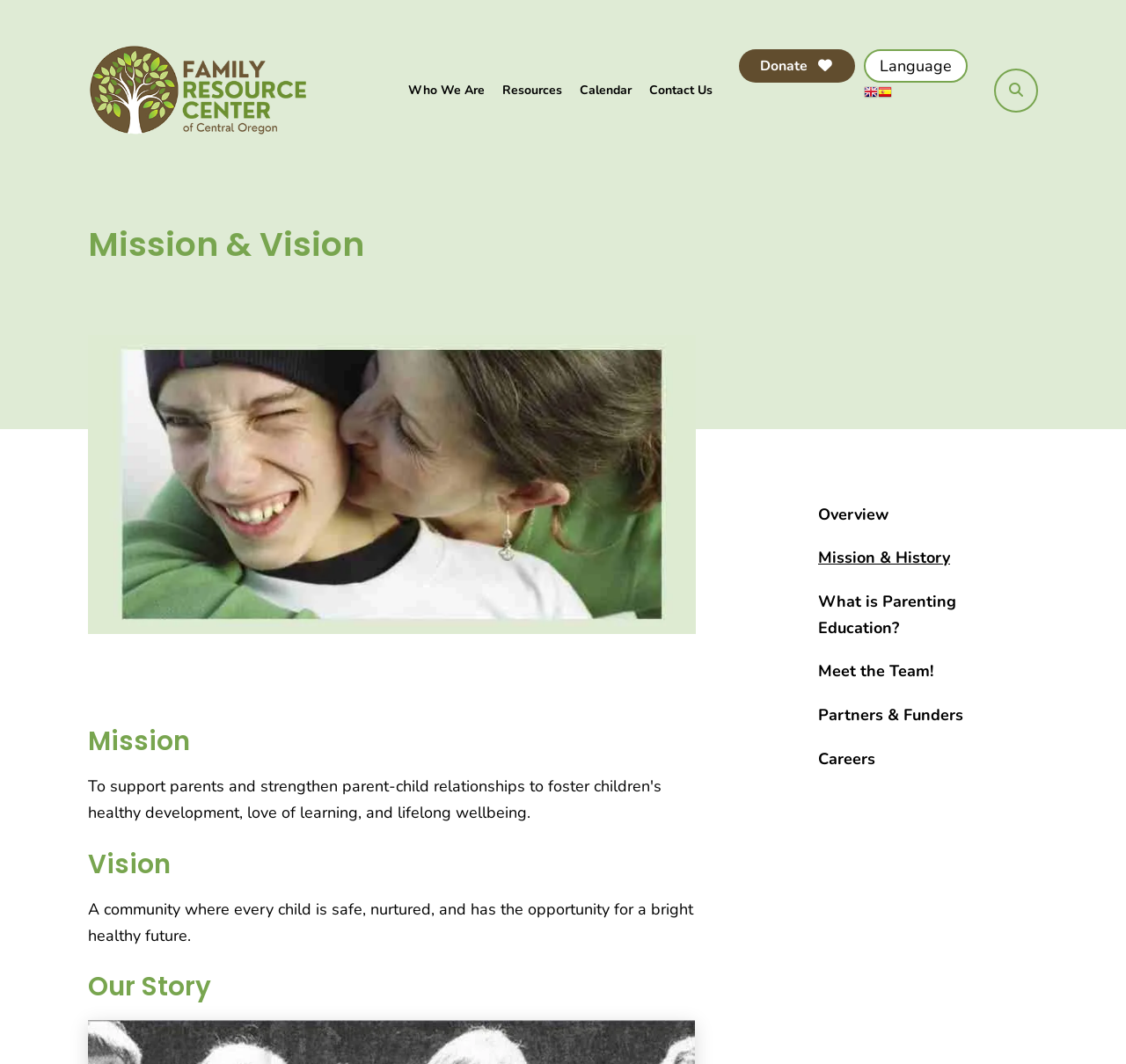What language options are available?
Provide an in-depth and detailed answer to the question.

I found a combobox element with two link elements inside, one with the text 'English' and another with the text 'Spanish', indicating that the website provides language options for users.